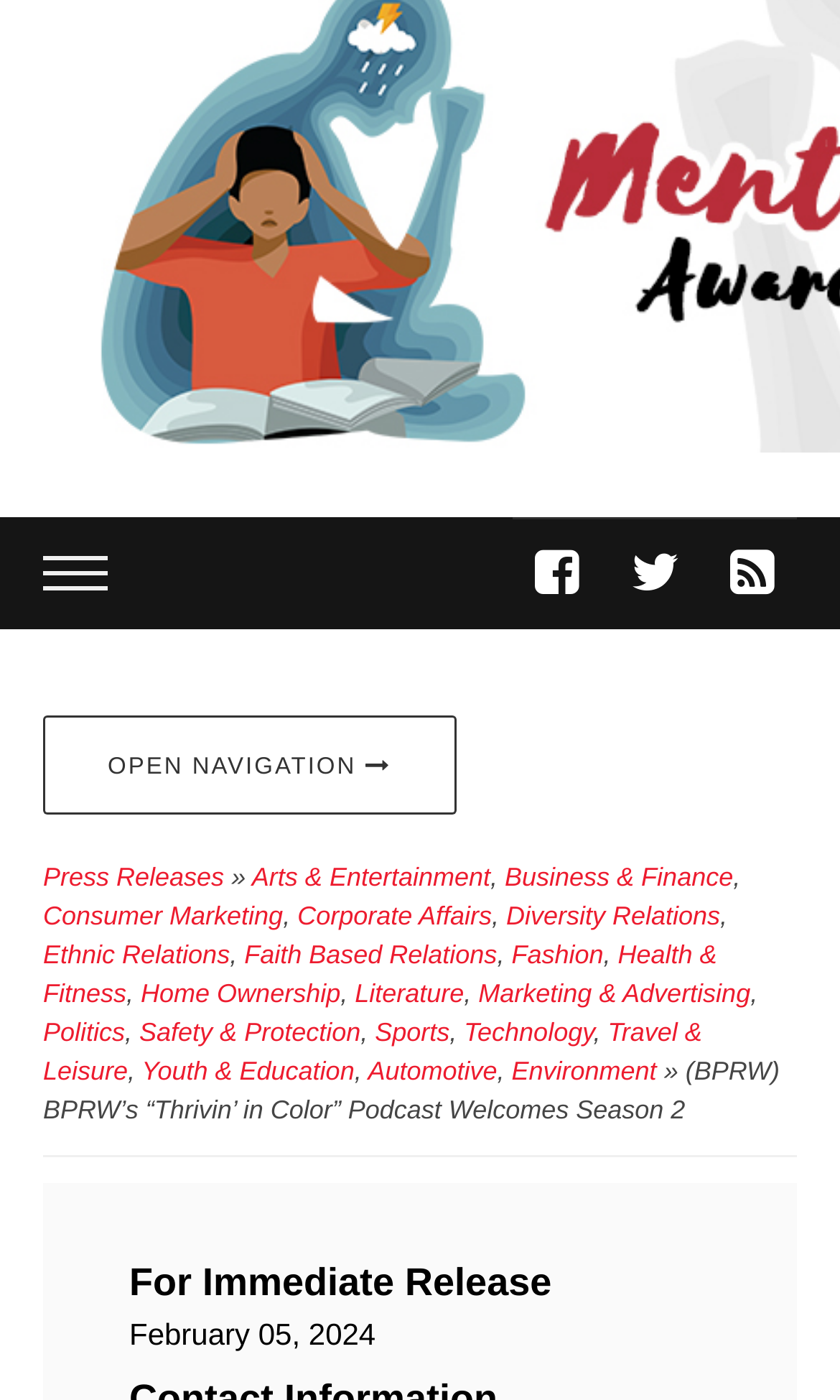Using the webpage screenshot and the element description Literature, determine the bounding box coordinates. Specify the coordinates in the format (top-left x, top-left y, bottom-right x, bottom-right y) with values ranging from 0 to 1.

[0.422, 0.699, 0.552, 0.721]